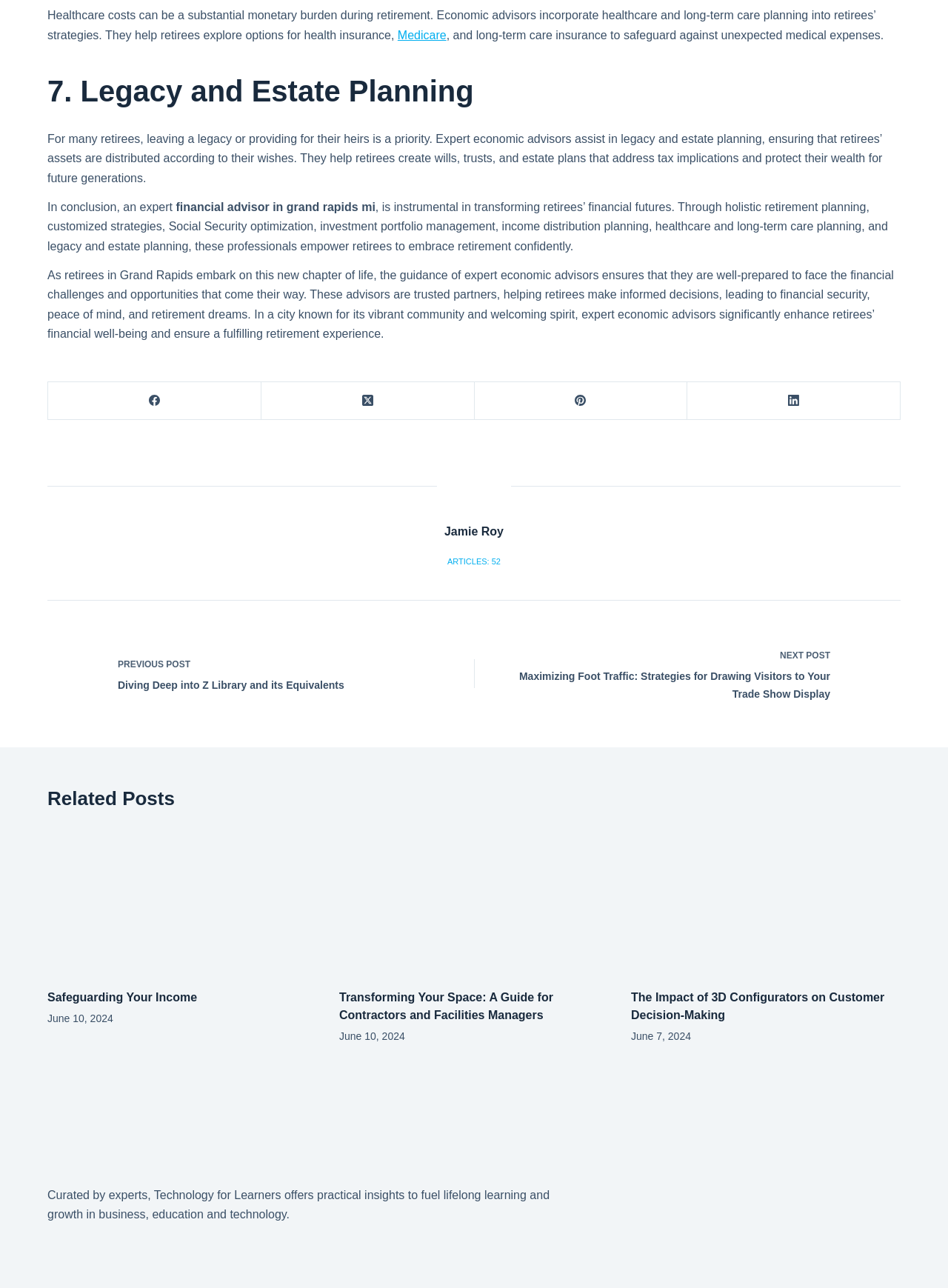Given the description aria-label="LinkedIn", predict the bounding box coordinates of the UI element. Ensure the coordinates are in the format (top-left x, top-left y, bottom-right x, bottom-right y) and all values are between 0 and 1.

[0.725, 0.296, 0.95, 0.326]